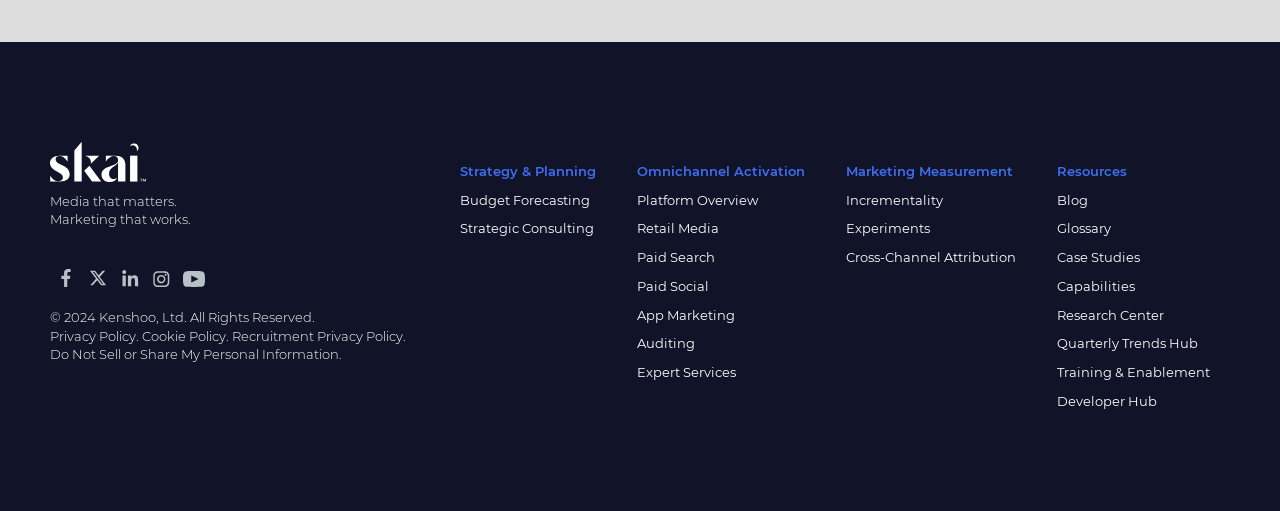Show me the bounding box coordinates of the clickable region to achieve the task as per the instruction: "Read the Blog".

[0.825, 0.375, 0.85, 0.406]